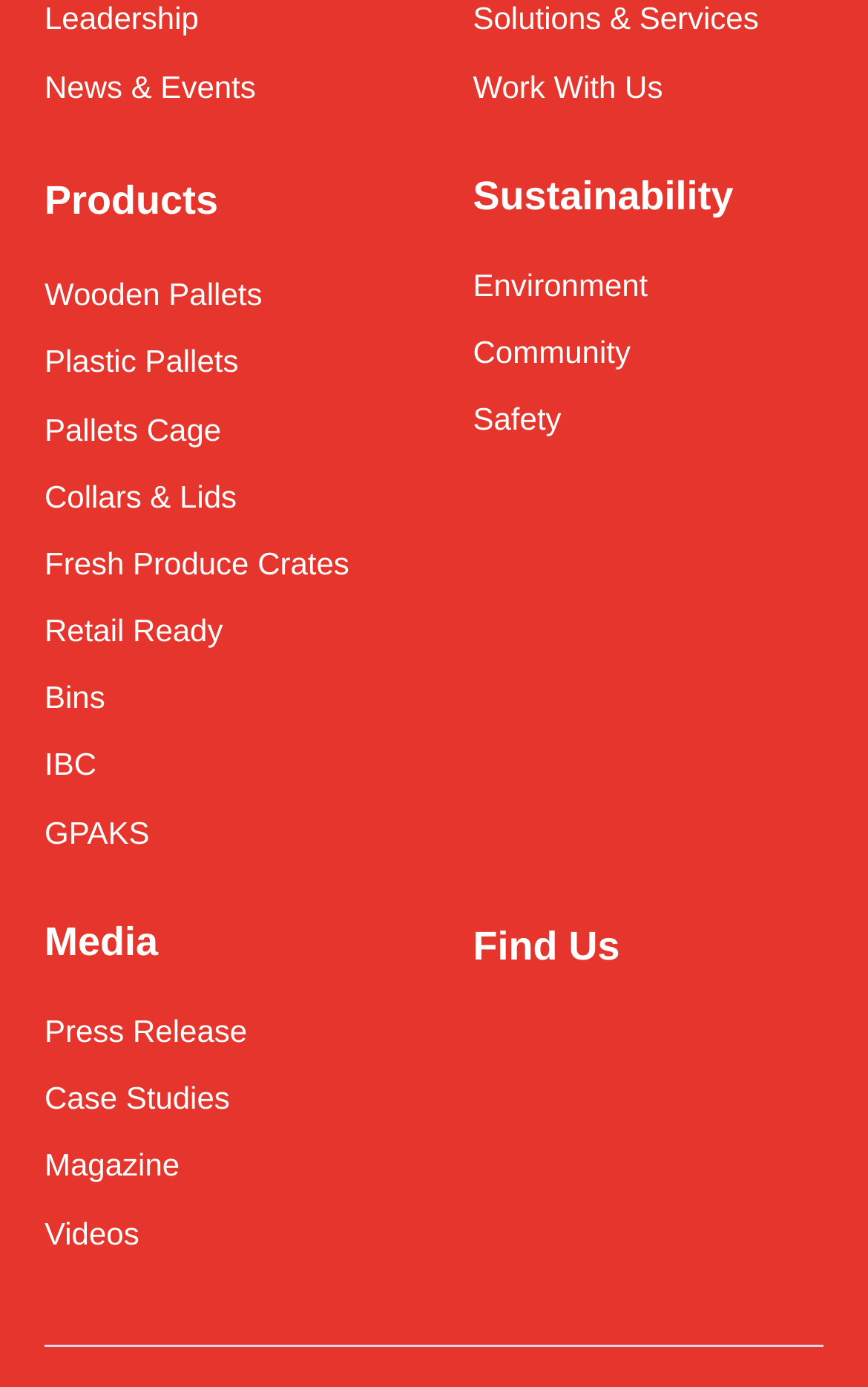Please locate the clickable area by providing the bounding box coordinates to follow this instruction: "Find us".

[0.545, 0.666, 0.714, 0.698]